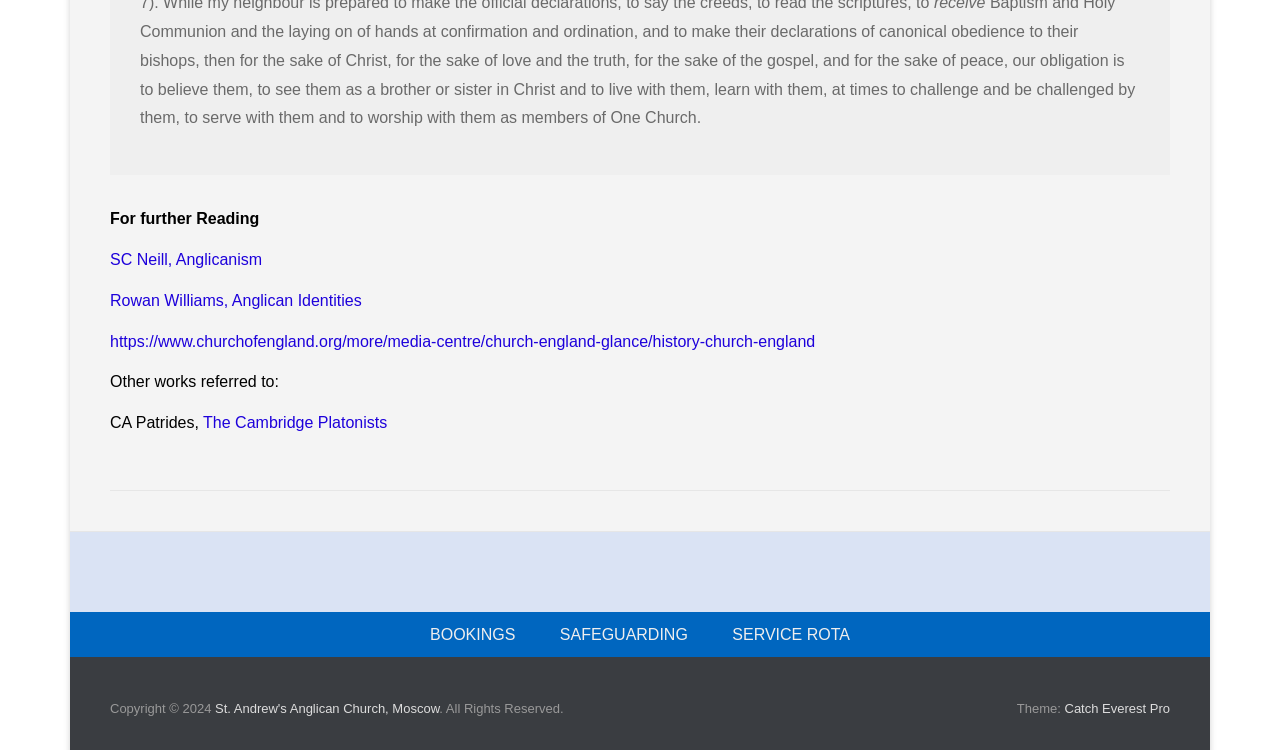Using the format (top-left x, top-left y, bottom-right x, bottom-right y), and given the element description, identify the bounding box coordinates within the screenshot: https://www.churchofengland.org/more/media-centre/church-england-glance/history-church-england

[0.086, 0.444, 0.637, 0.466]